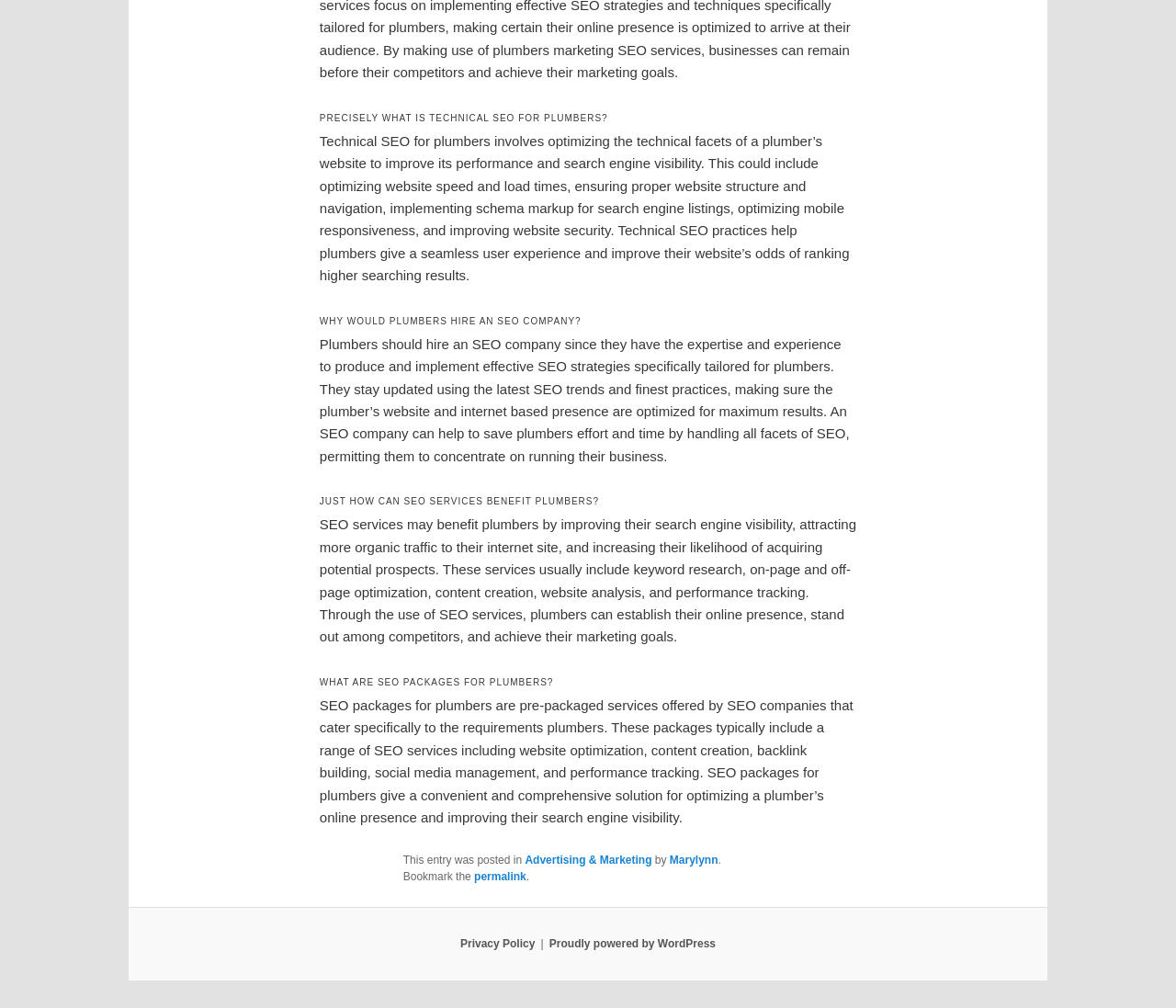With reference to the image, please provide a detailed answer to the following question: Why should plumbers hire an SEO company?

The webpage states that plumbers should hire an SEO company since they have the expertise and experience to produce and implement effective SEO strategies specifically tailored for plumbers, and they stay updated with the latest SEO trends and best practices, ensuring the plumber’s website and online presence are optimized for maximum results.